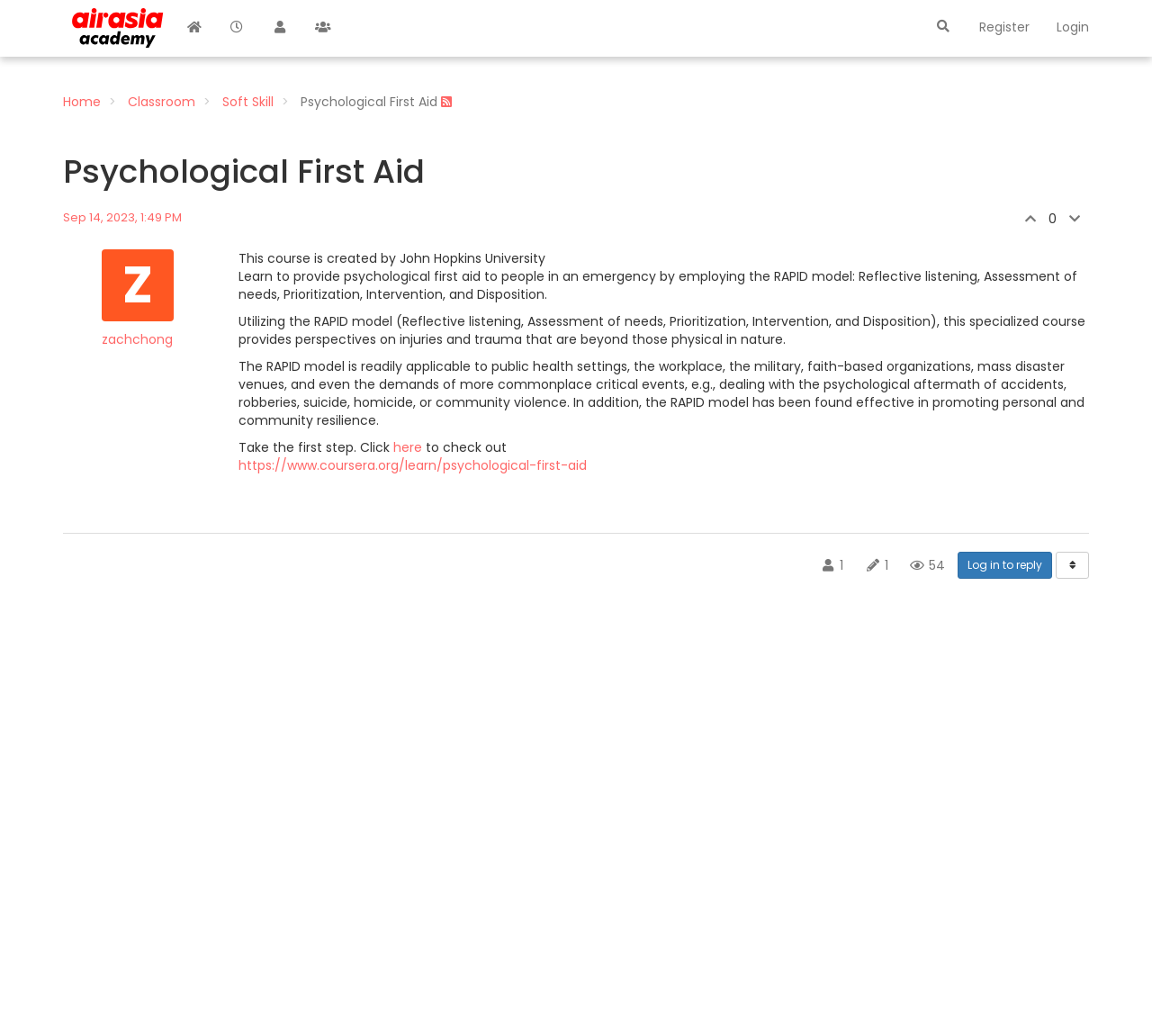Create a full and detailed caption for the entire webpage.

This webpage is about a course on Psychological First Aid, created by John Hopkins University. At the top, there is a main navigation bar with several links, including "Register", "Login", and a search bar with a magnifying glass icon. Below the navigation bar, there are several icons, including a home icon, a classroom icon, and a soft skill icon.

The main content of the page is divided into two sections. On the left, there is a heading that reads "Psychological First Aid" and a series of links, including a date and time, and several icons. On the right, there is a description of the course, which explains that it teaches how to provide psychological first aid to people in an emergency using the RAPID model.

Below the course description, there are three paragraphs of text that provide more information about the course, including its applicability to various settings and its effectiveness in promoting personal and community resilience. There is also a call-to-action, encouraging users to take the first step and click on a link to check out the course.

At the bottom of the page, there are several generic elements, including "Posters", "Posts", "Views", and "Sort by" options, as well as a link to log in to reply and a button with a sorting icon.